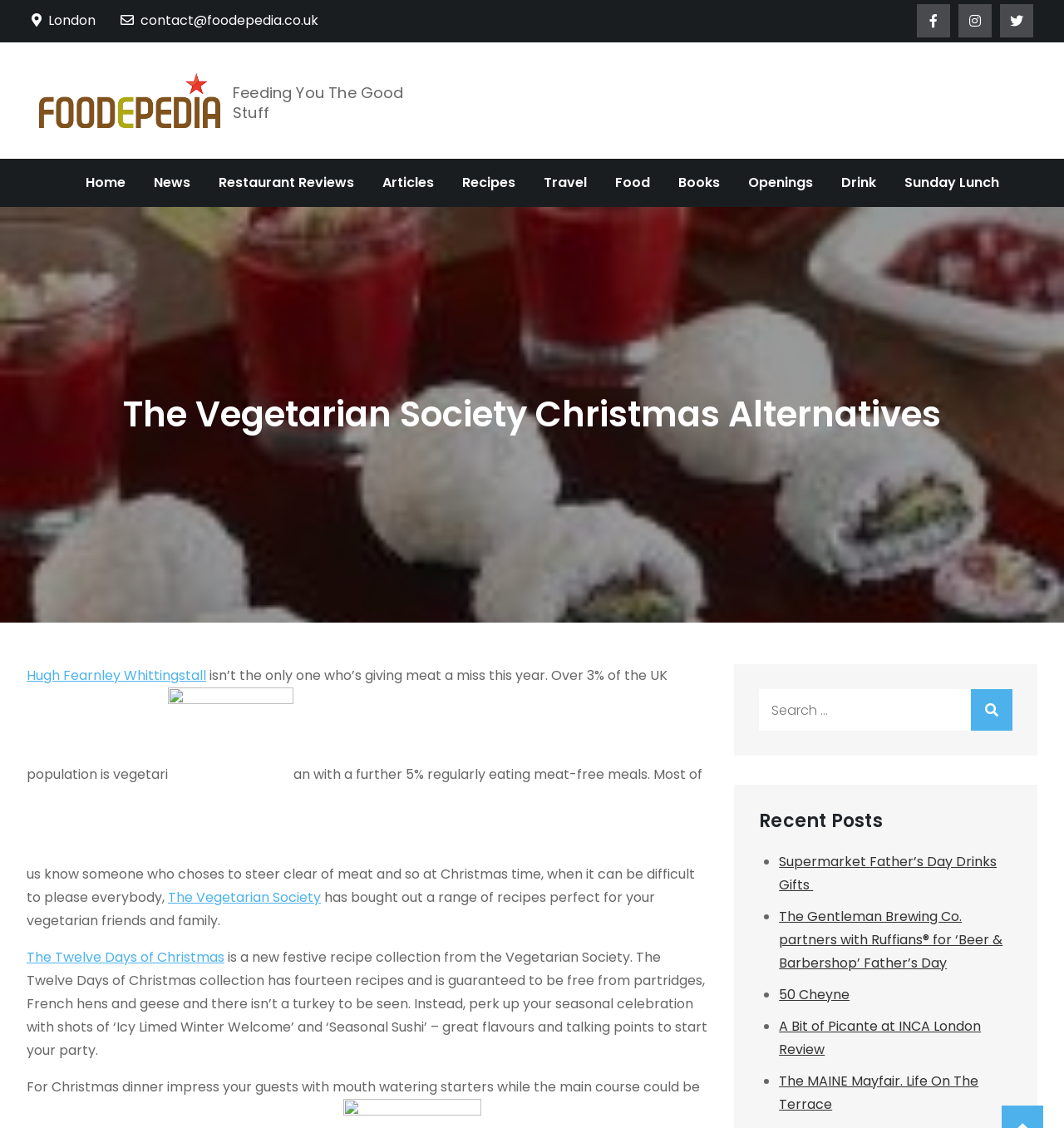Answer briefly with one word or phrase:
What is the name of the festive drink mentioned in the article?

Icy Limed Winter Welcome